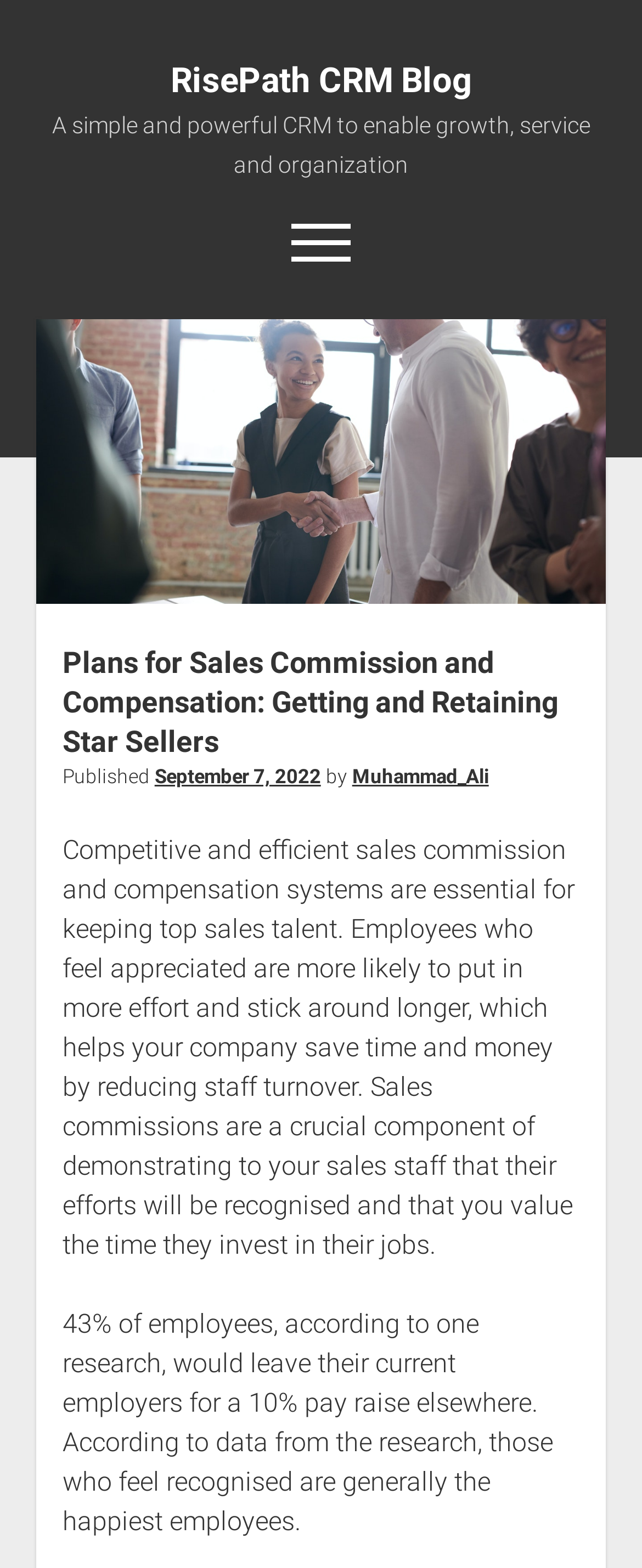Use a single word or phrase to answer the question:
What is the name of the CRM mentioned?

RisePath CRM